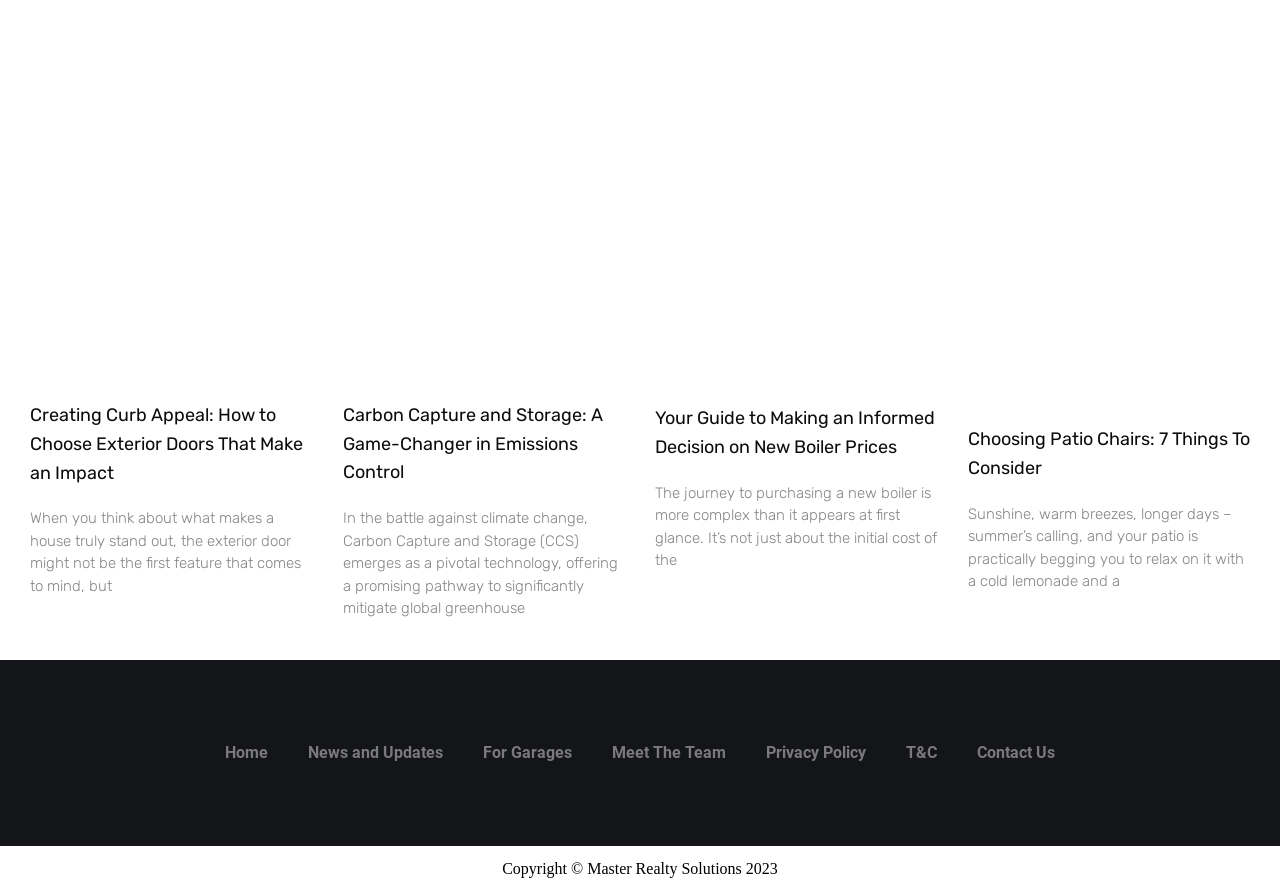Pinpoint the bounding box coordinates of the element you need to click to execute the following instruction: "Click the 'Send Email' button". The bounding box should be represented by four float numbers between 0 and 1, in the format [left, top, right, bottom].

None